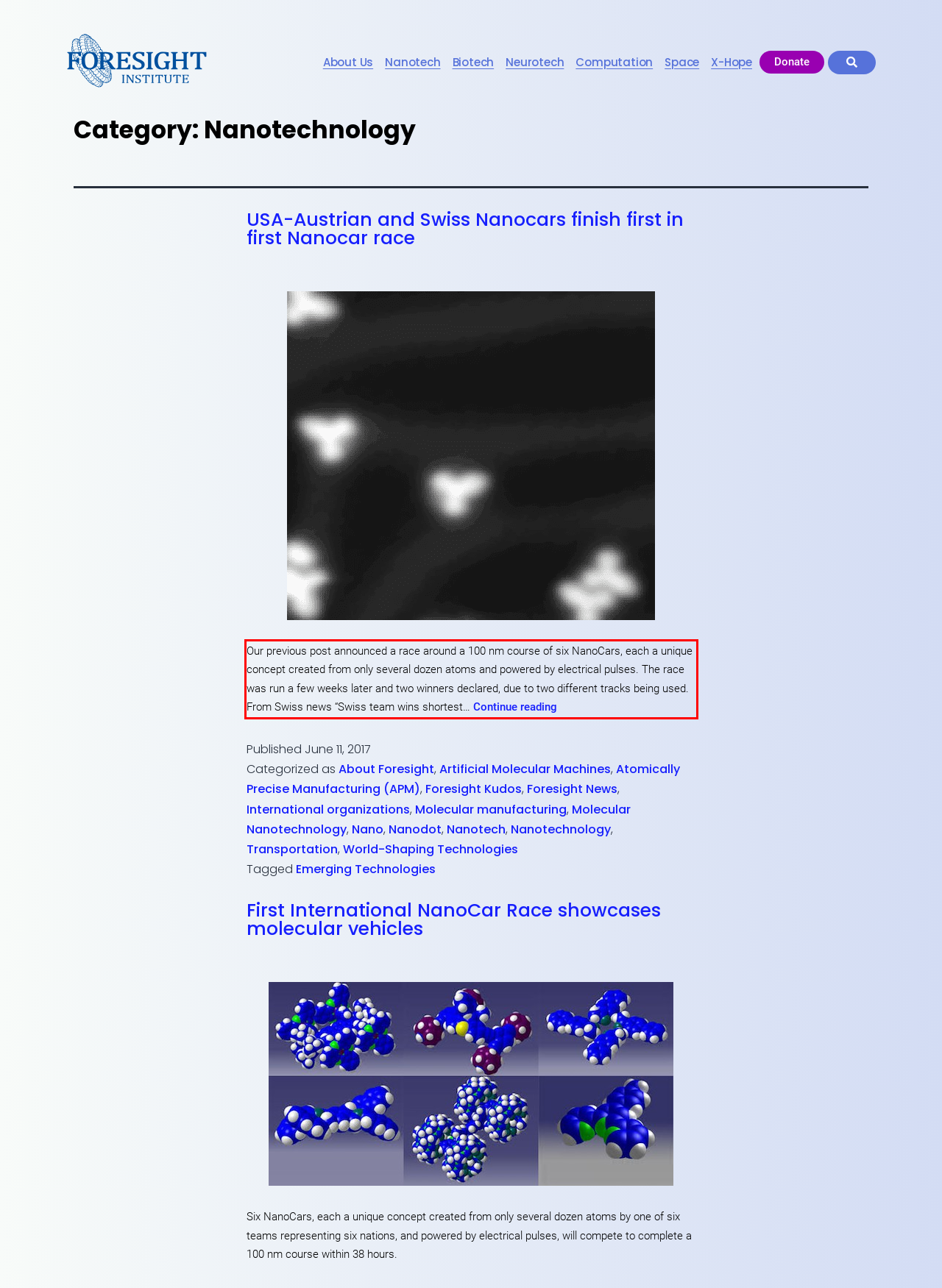Please examine the webpage screenshot containing a red bounding box and use OCR to recognize and output the text inside the red bounding box.

Our previous post announced a race around a 100 nm course of six NanoCars, each a unique concept created from only several dozen atoms and powered by electrical pulses. The race was run a few weeks later and two winners declared, due to two different tracks being used. From Swiss news “Swiss team wins shortest… Continue reading USA-Austrian and Swiss Nanocars finish first in first Nanocar race